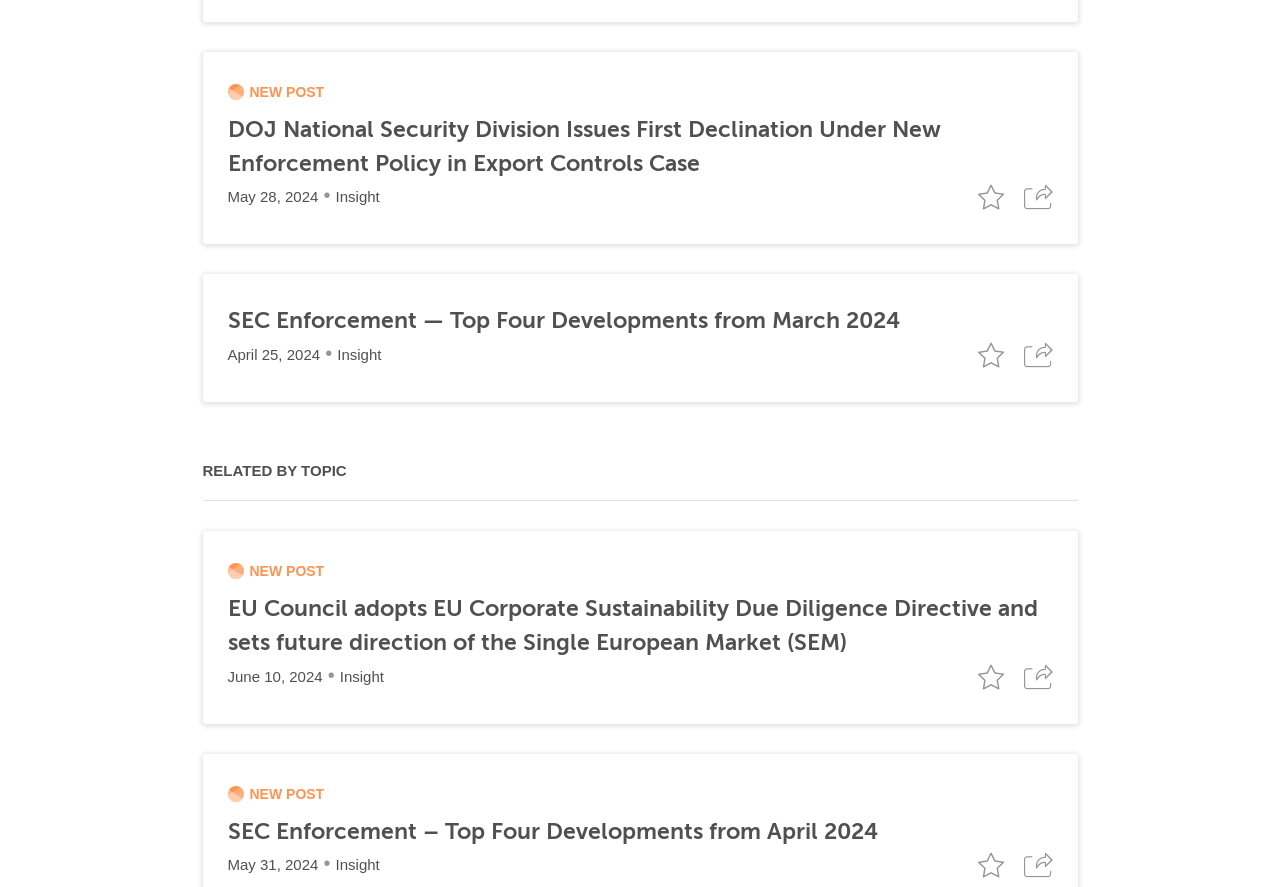Please determine the bounding box coordinates of the element's region to click for the following instruction: "Read the article 'DOJ National Security Division Issues First Declination Under New Enforcement Policy in Export Controls Case'".

[0.178, 0.132, 0.735, 0.198]